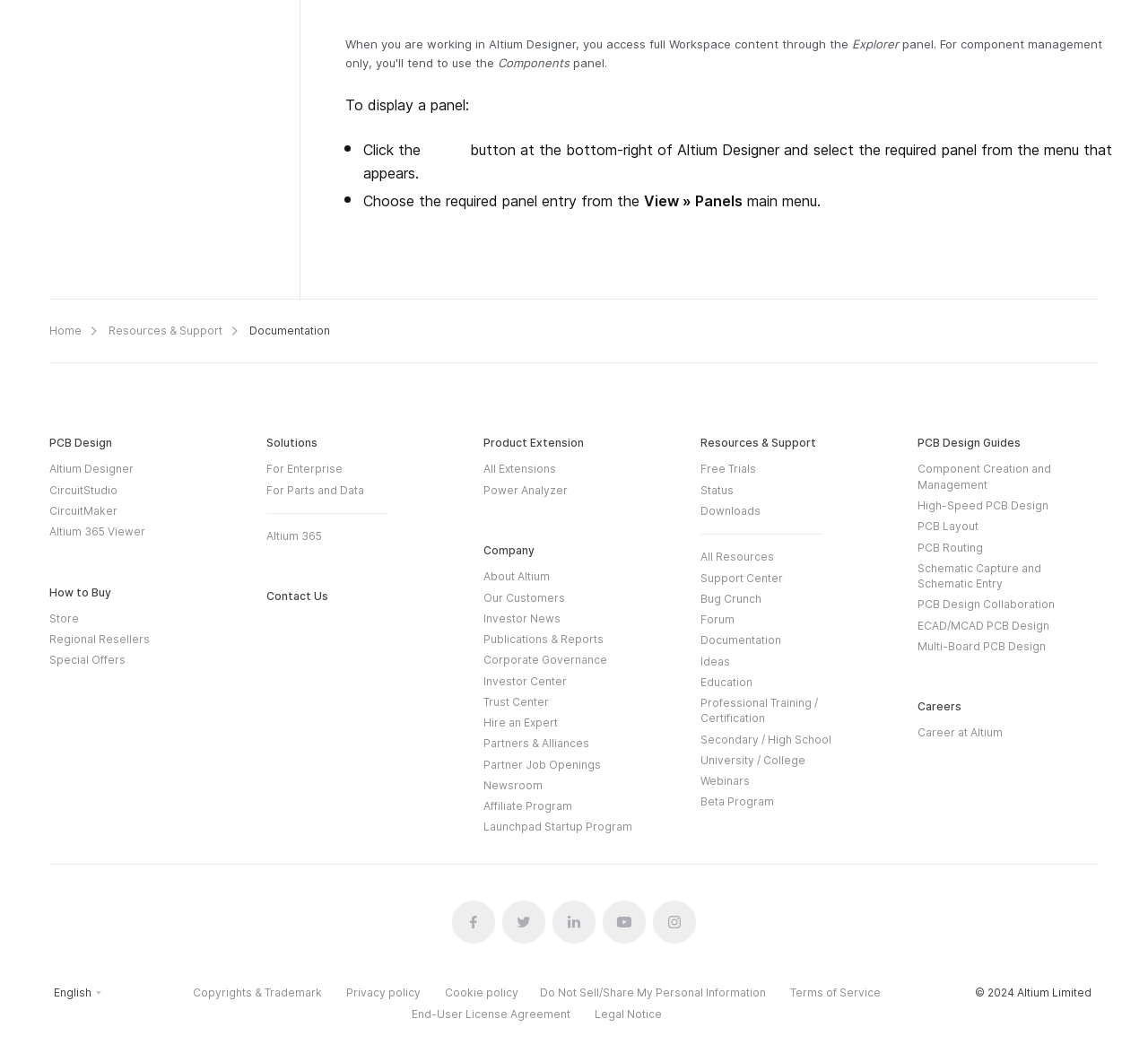Identify the bounding box of the UI element described as follows: "Documentation". Provide the coordinates as four float numbers in the range of 0 to 1 [left, top, right, bottom].

[0.61, 0.592, 0.68, 0.604]